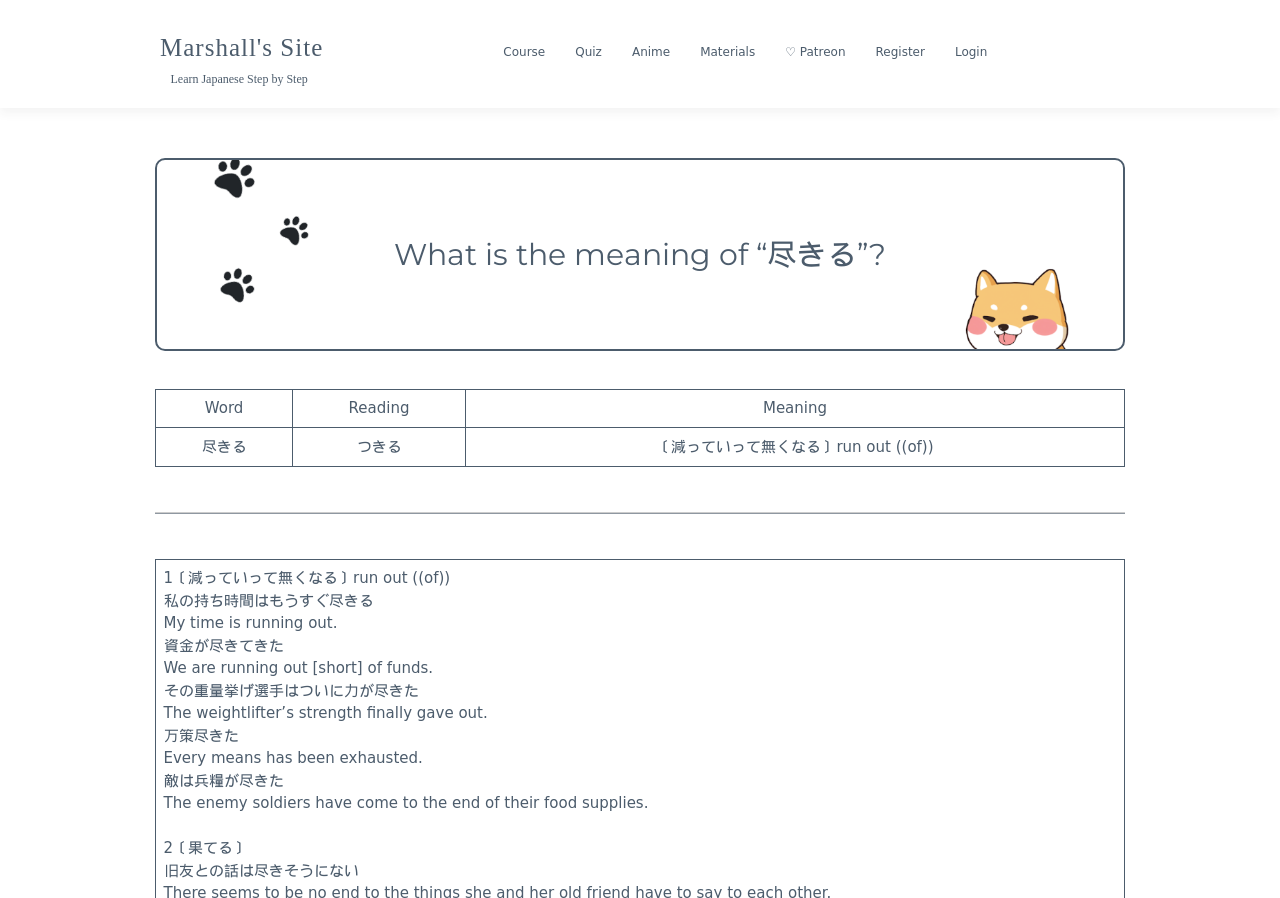Locate the coordinates of the bounding box for the clickable region that fulfills this instruction: "Click on 'Anime'".

[0.482, 0.031, 0.535, 0.112]